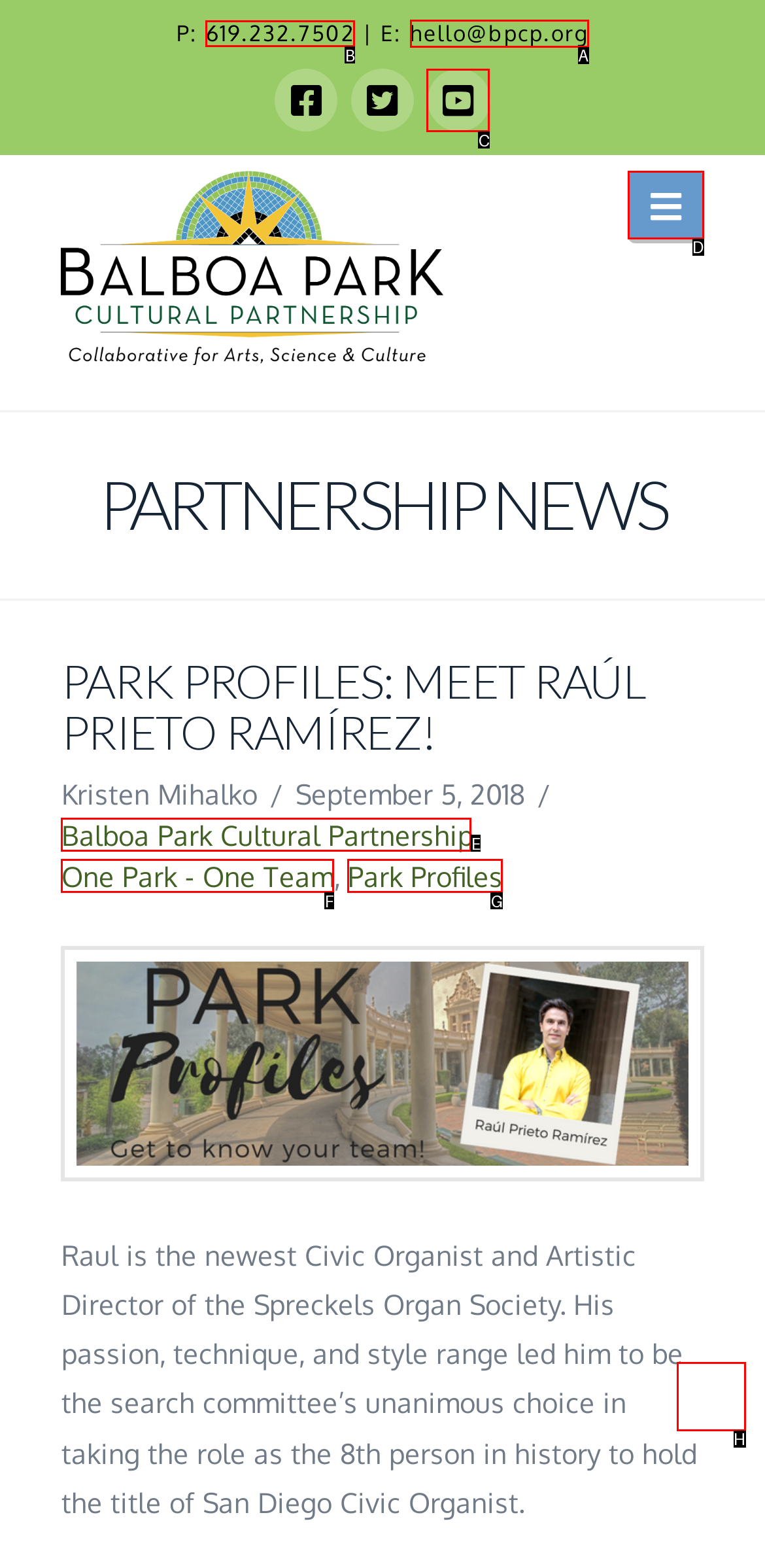Identify which HTML element to click to fulfill the following task: Call the phone number. Provide your response using the letter of the correct choice.

B